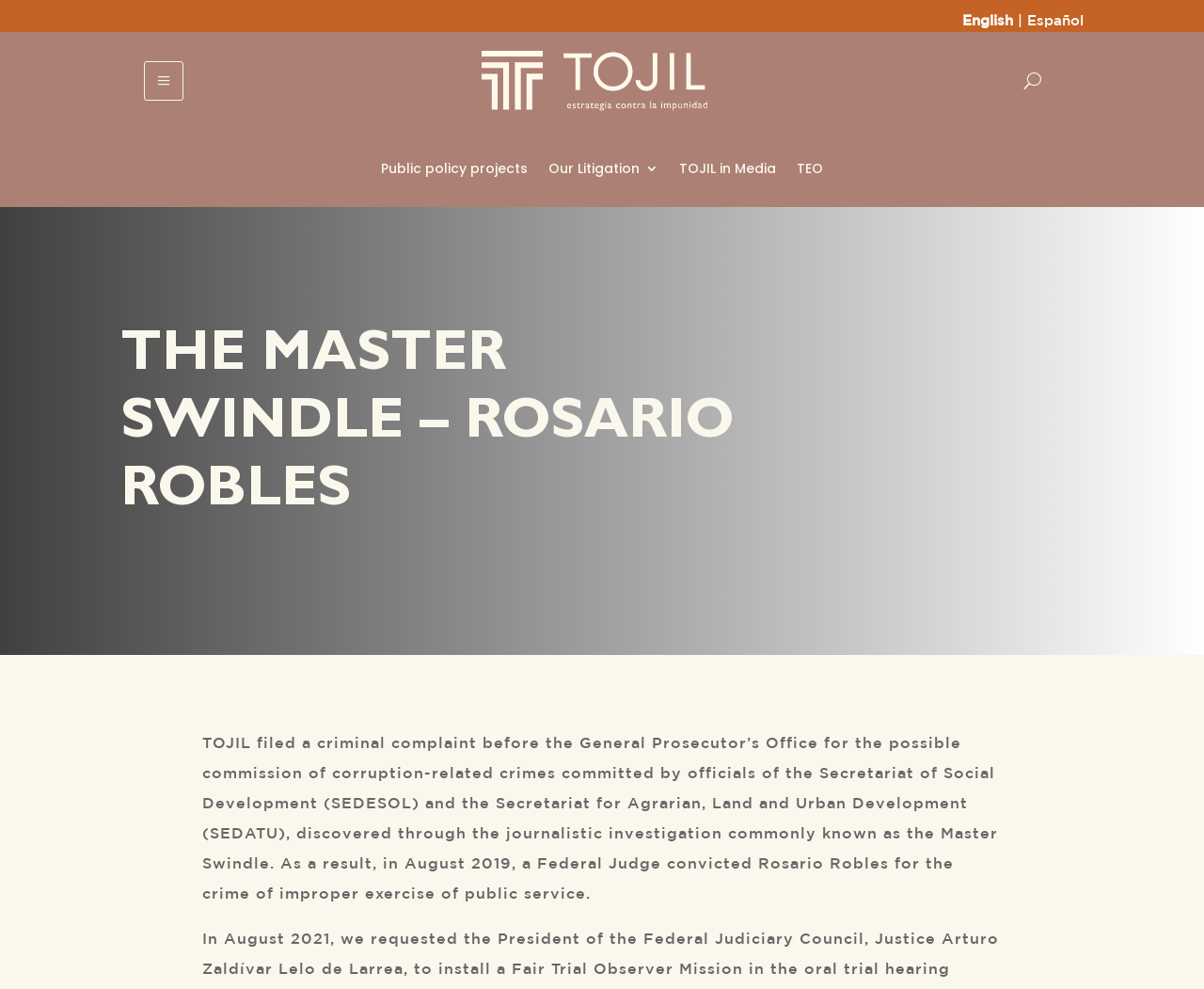What is the purpose of TOJIL?
By examining the image, provide a one-word or phrase answer.

Filing criminal complaints